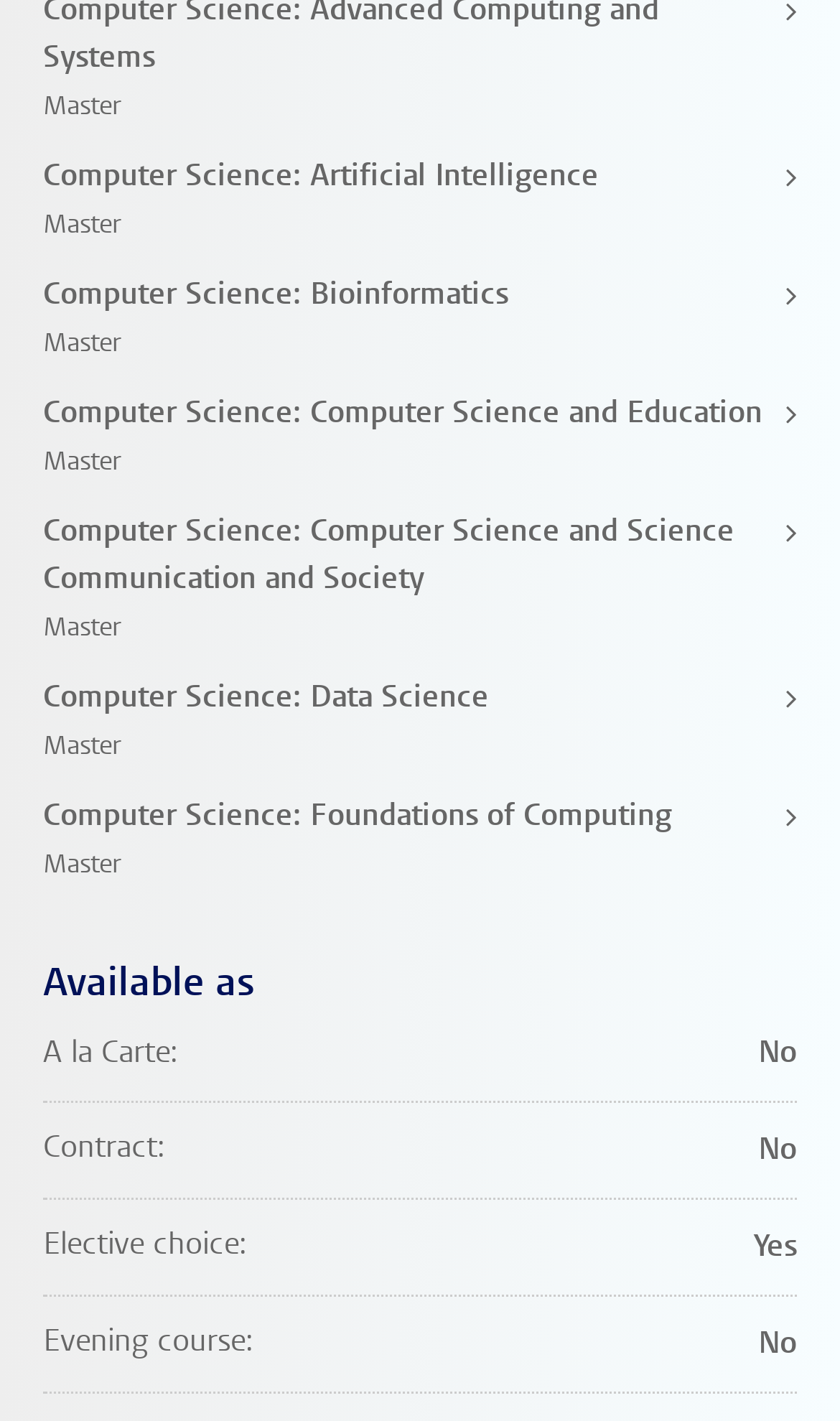Bounding box coordinates are given in the format (top-left x, top-left y, bottom-right x, bottom-right y). All values should be floating point numbers between 0 and 1. Provide the bounding box coordinate for the UI element described as: Computer Science: Bioinformatics Master

[0.051, 0.191, 0.949, 0.258]